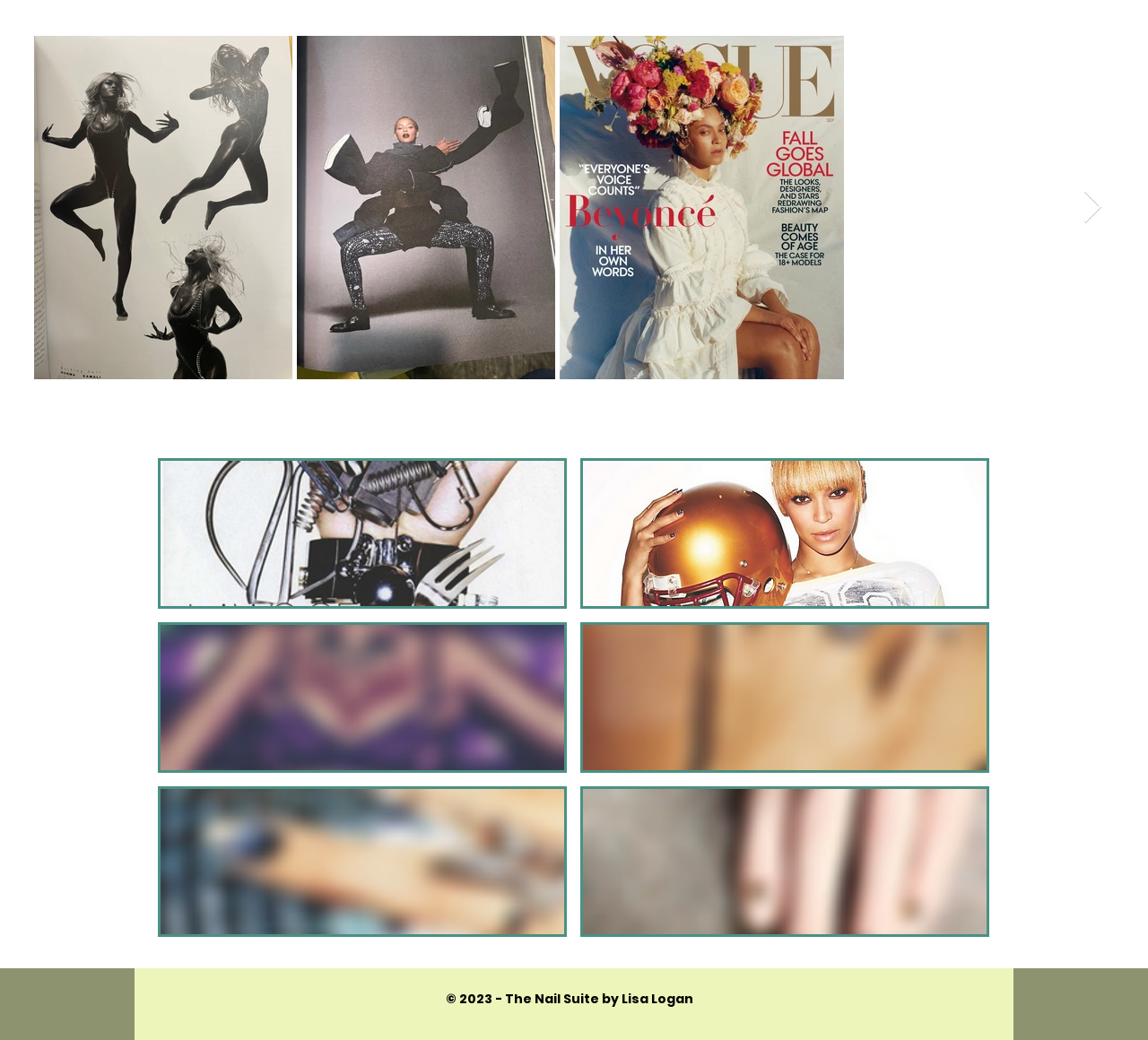Use a single word or phrase to respond to the question:
What is the text at the bottom of the webpage?

© 2023 - The Nail Suite by Lisa Logan